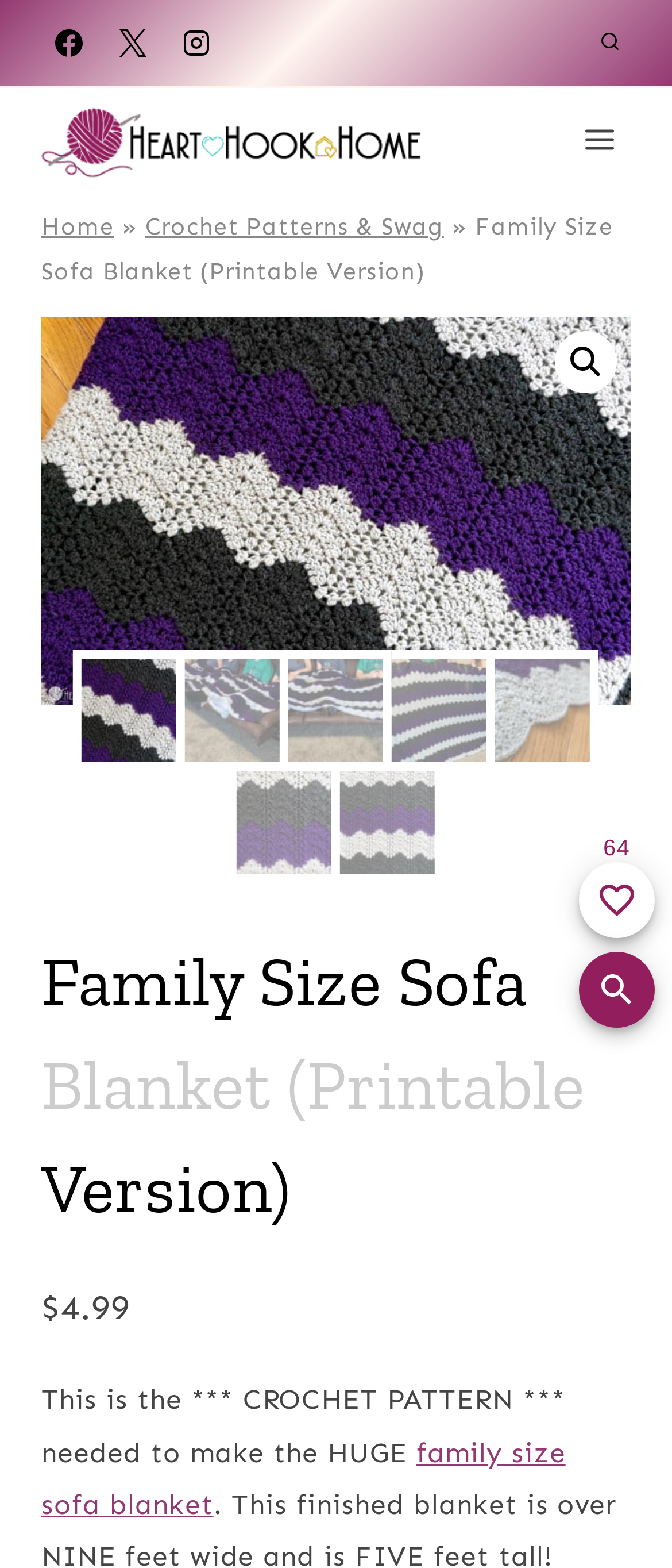Determine the bounding box coordinates for the region that must be clicked to execute the following instruction: "Click the family size crochet blanket free pattern link".

[0.062, 0.203, 0.938, 0.45]